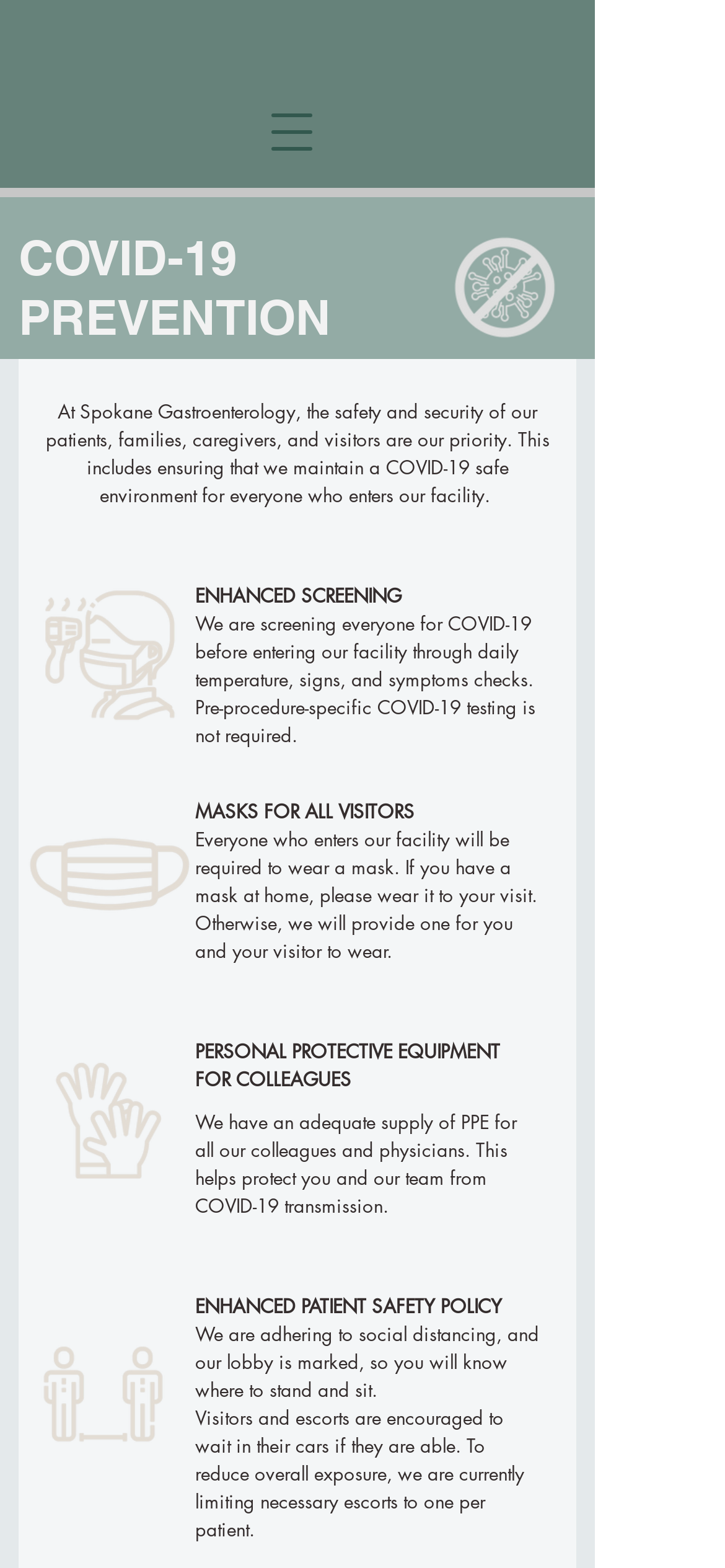What is required for everyone who enters the facility?
Look at the screenshot and give a one-word or phrase answer.

Wearing a mask